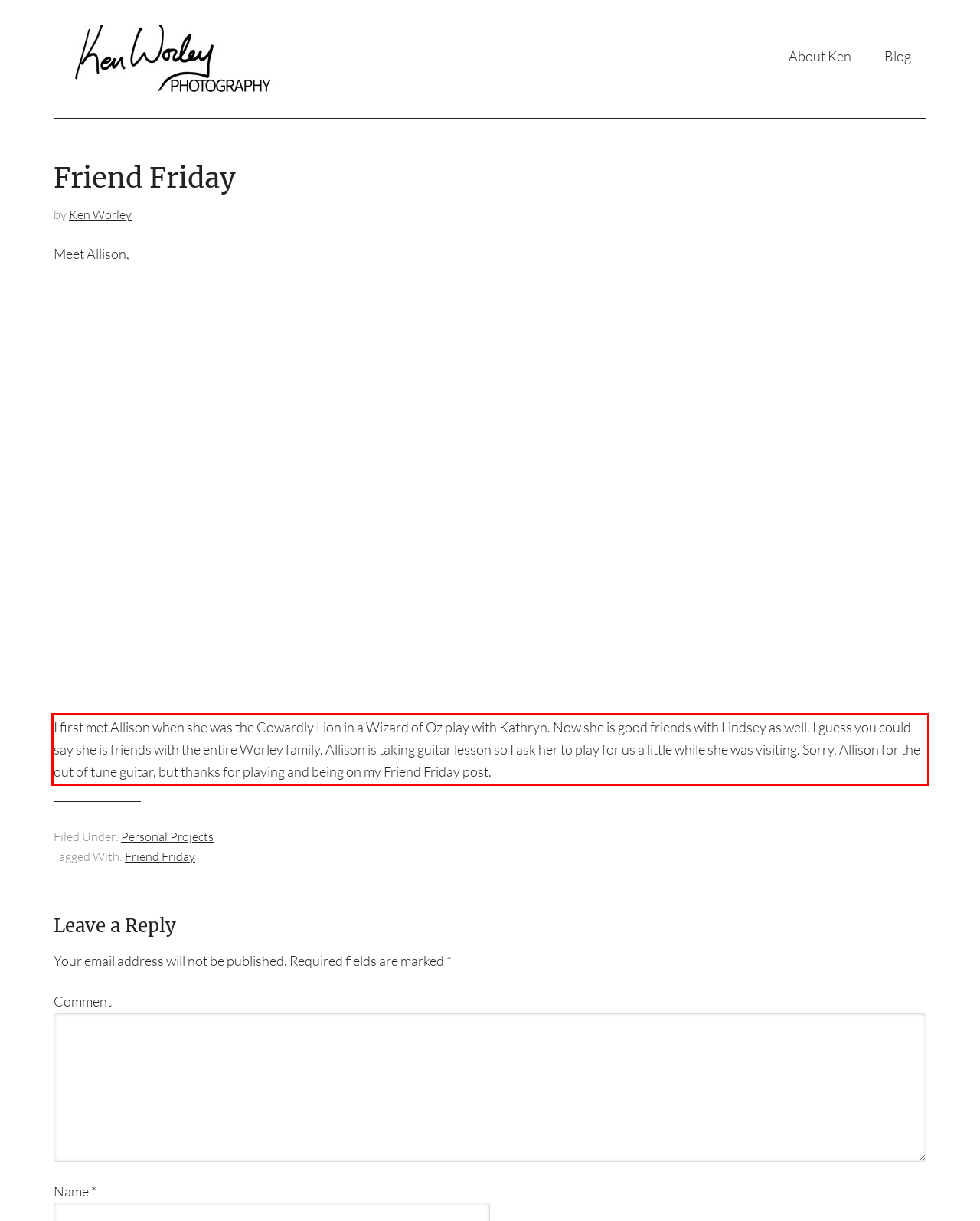Given a webpage screenshot, locate the red bounding box and extract the text content found inside it.

I first met Allison when she was the Cowardly Lion in a Wizard of Oz play with Kathryn. Now she is good friends with Lindsey as well. I guess you could say she is friends with the entire Worley family. Allison is taking guitar lesson so I ask her to play for us a little while she was visiting. Sorry, Allison for the out of tune guitar, but thanks for playing and being on my Friend Friday post.